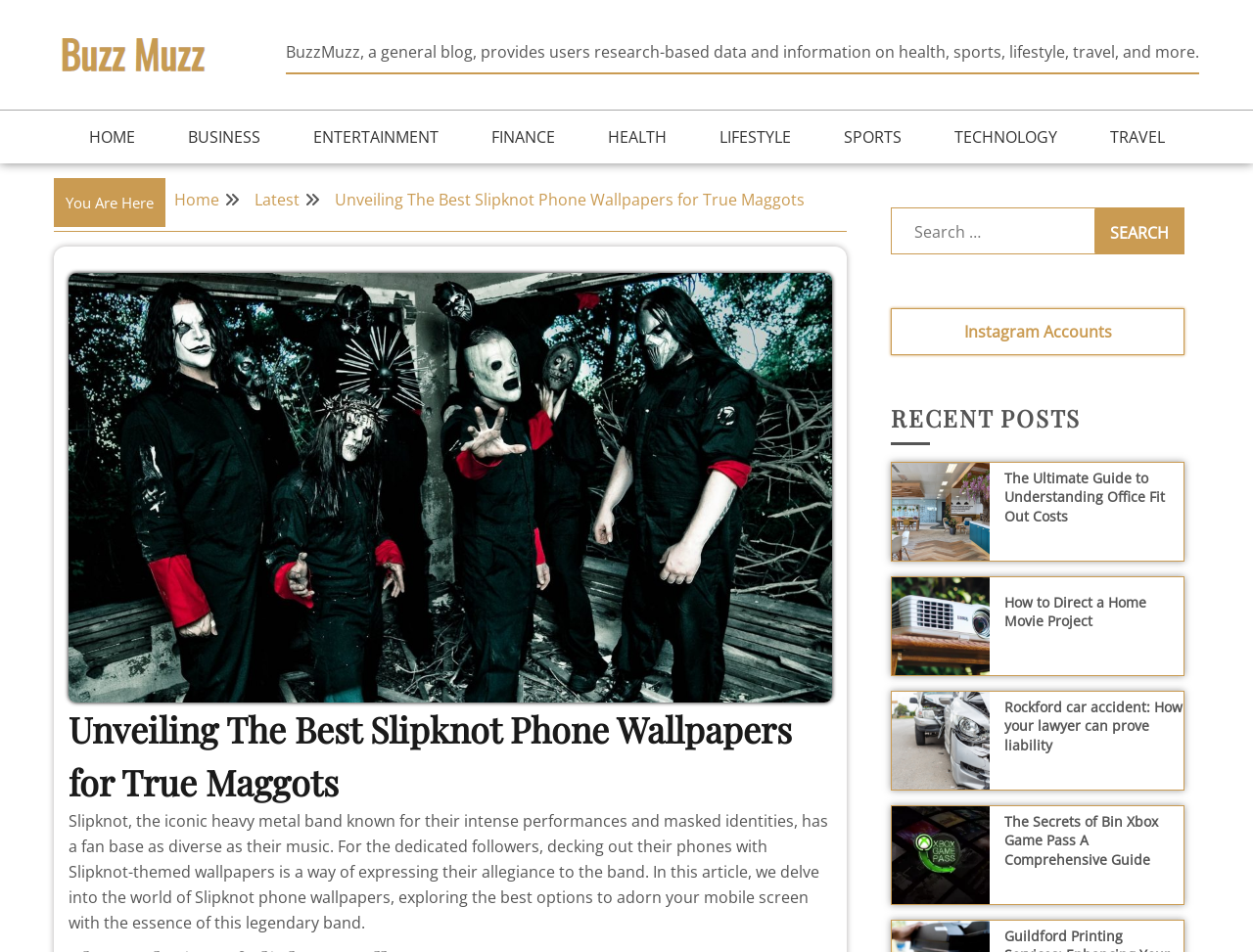Find the main header of the webpage and produce its text content.

Unveiling The Best Slipknot Phone Wallpapers for True Maggots